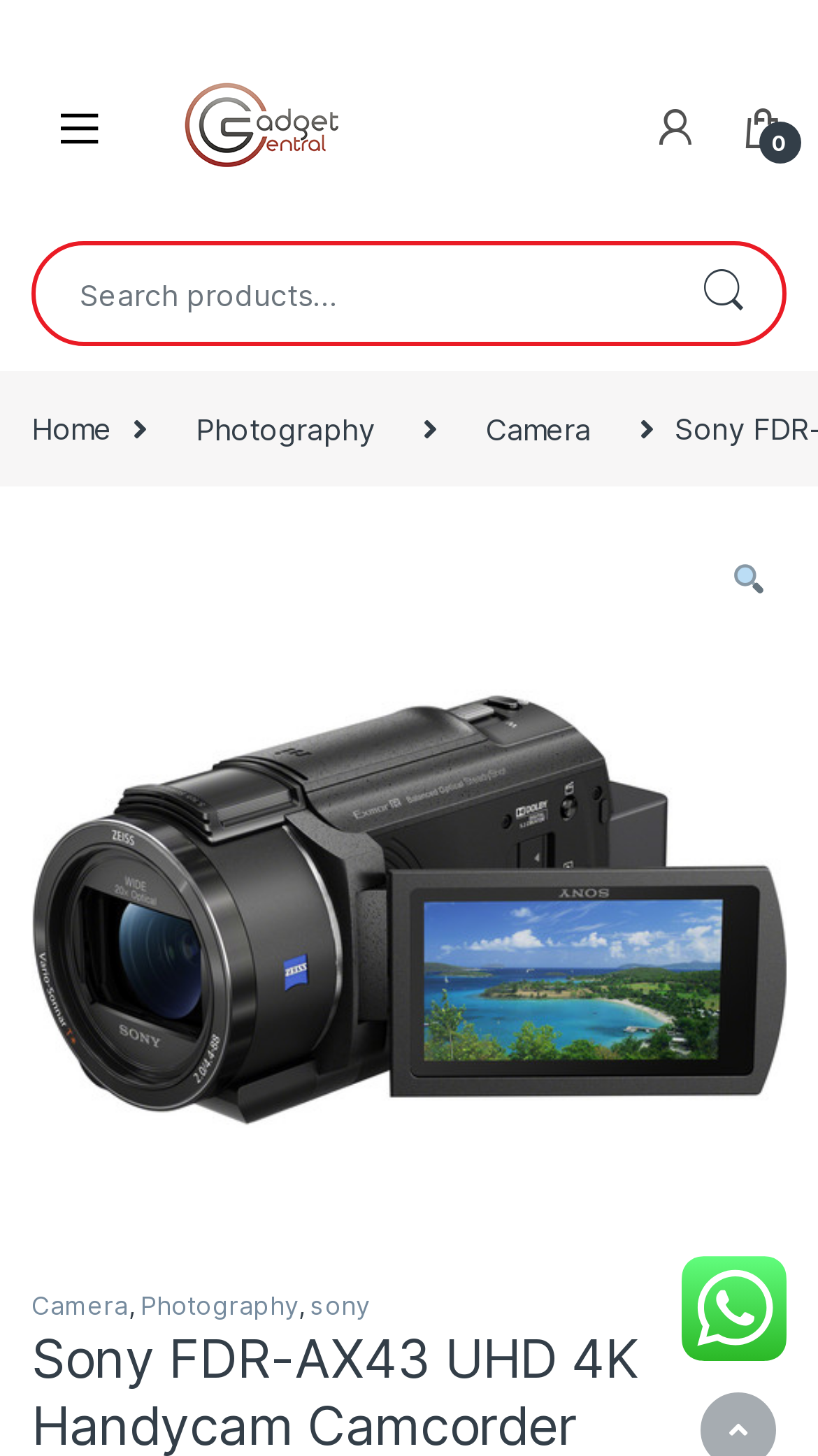Is there a search function on the webpage?
Examine the screenshot and reply with a single word or phrase.

Yes